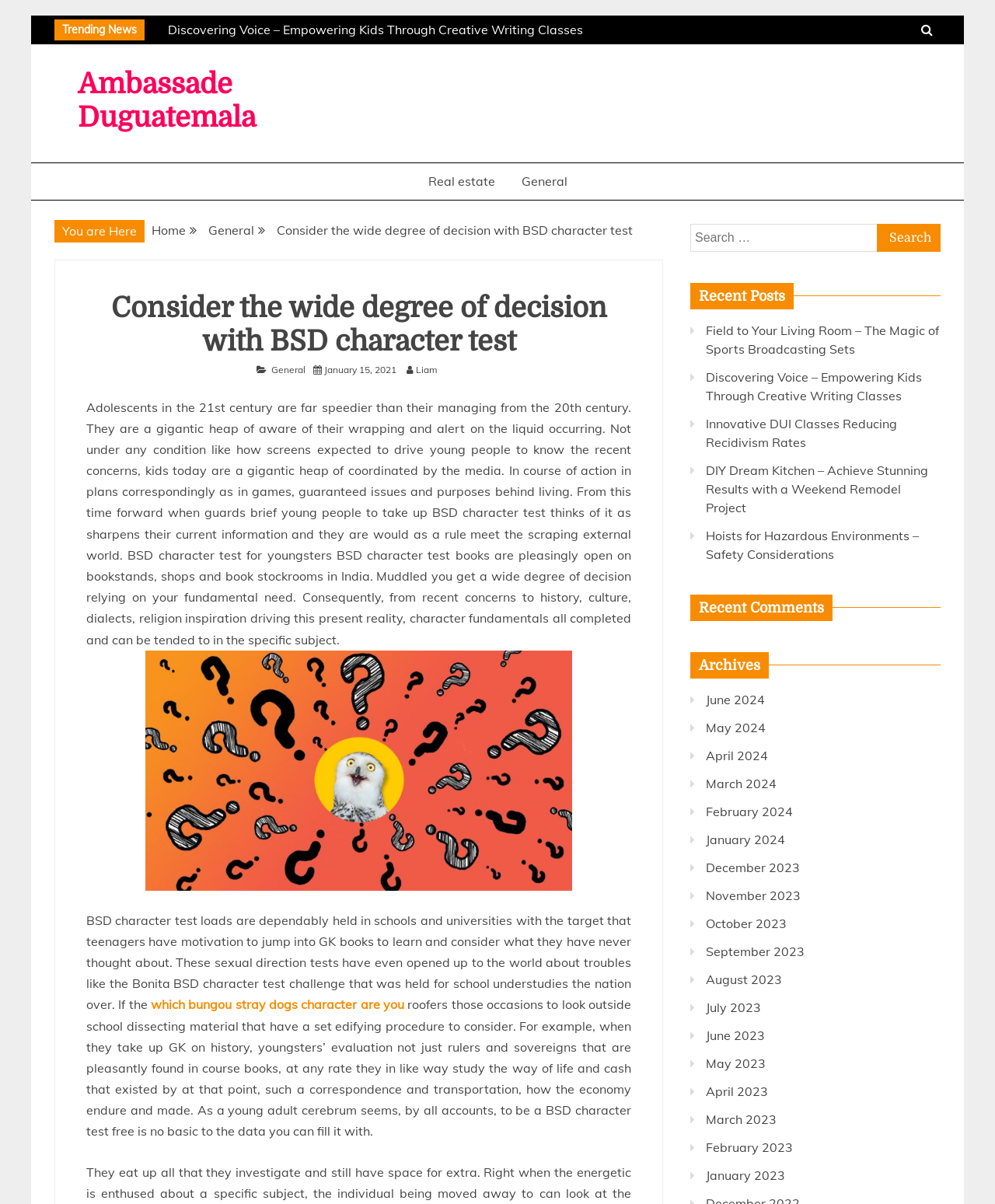Identify the bounding box coordinates for the UI element described as follows: "General". Ensure the coordinates are four float numbers between 0 and 1, formatted as [left, top, right, bottom].

[0.273, 0.302, 0.307, 0.312]